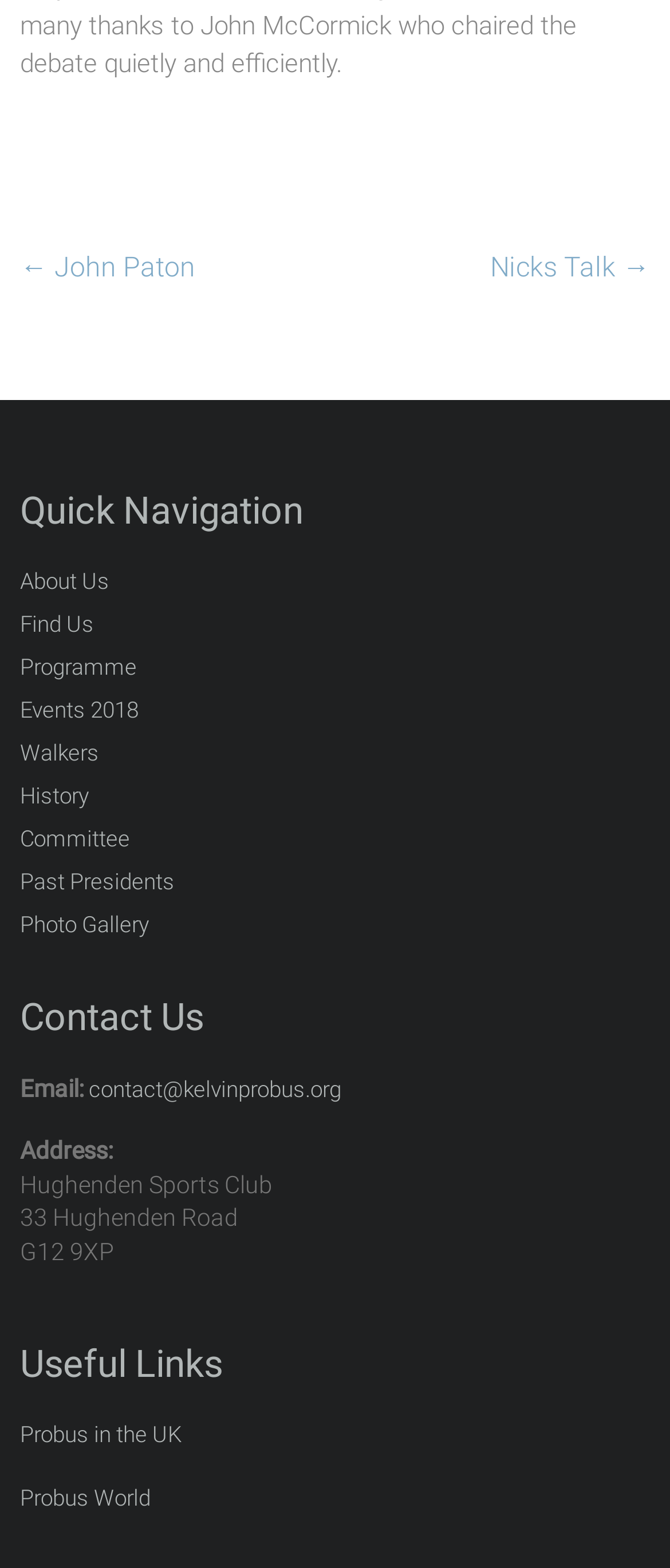Please specify the bounding box coordinates of the clickable region necessary for completing the following instruction: "view programme". The coordinates must consist of four float numbers between 0 and 1, i.e., [left, top, right, bottom].

[0.03, 0.414, 0.204, 0.442]